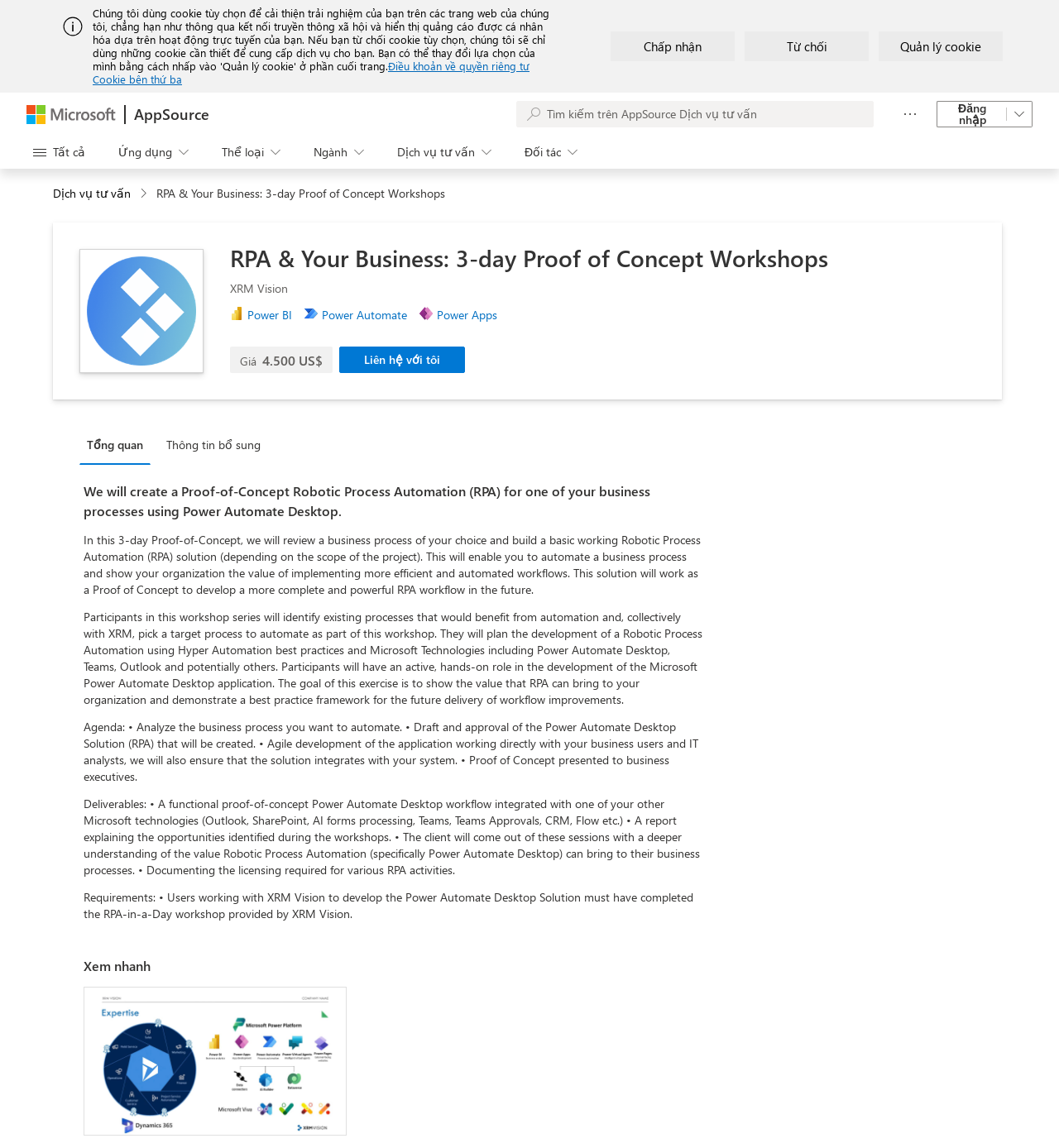Determine the bounding box coordinates of the section to be clicked to follow the instruction: "Learn more about Power Automate". The coordinates should be given as four float numbers between 0 and 1, formatted as [left, top, right, bottom].

[0.304, 0.267, 0.396, 0.281]